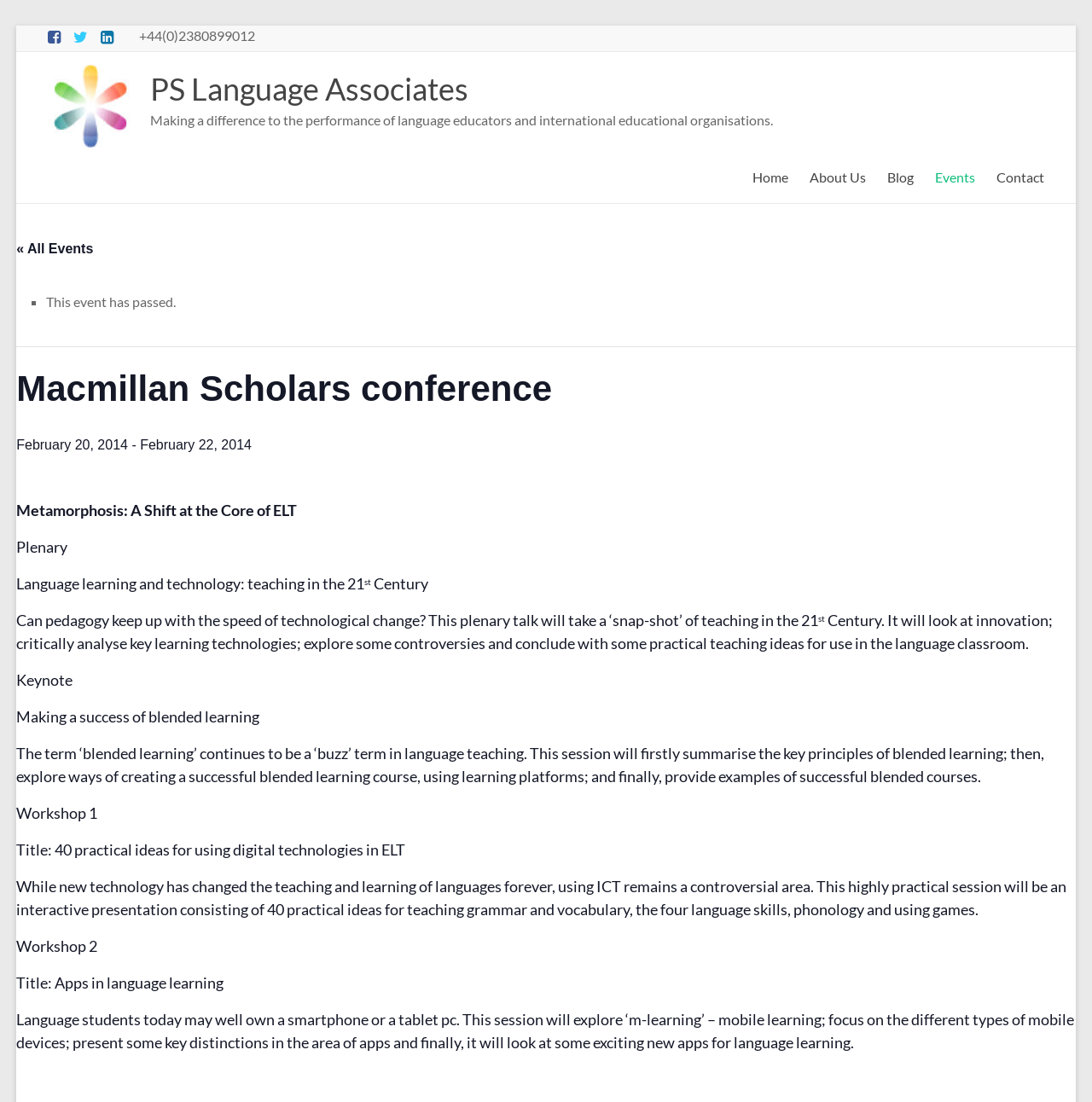Observe the image and answer the following question in detail: What is the phone number on the webpage?

I found the phone number by looking at the static text element with the bounding box coordinates [0.128, 0.025, 0.234, 0.039], which contains the text '+44(0)2380899012'.